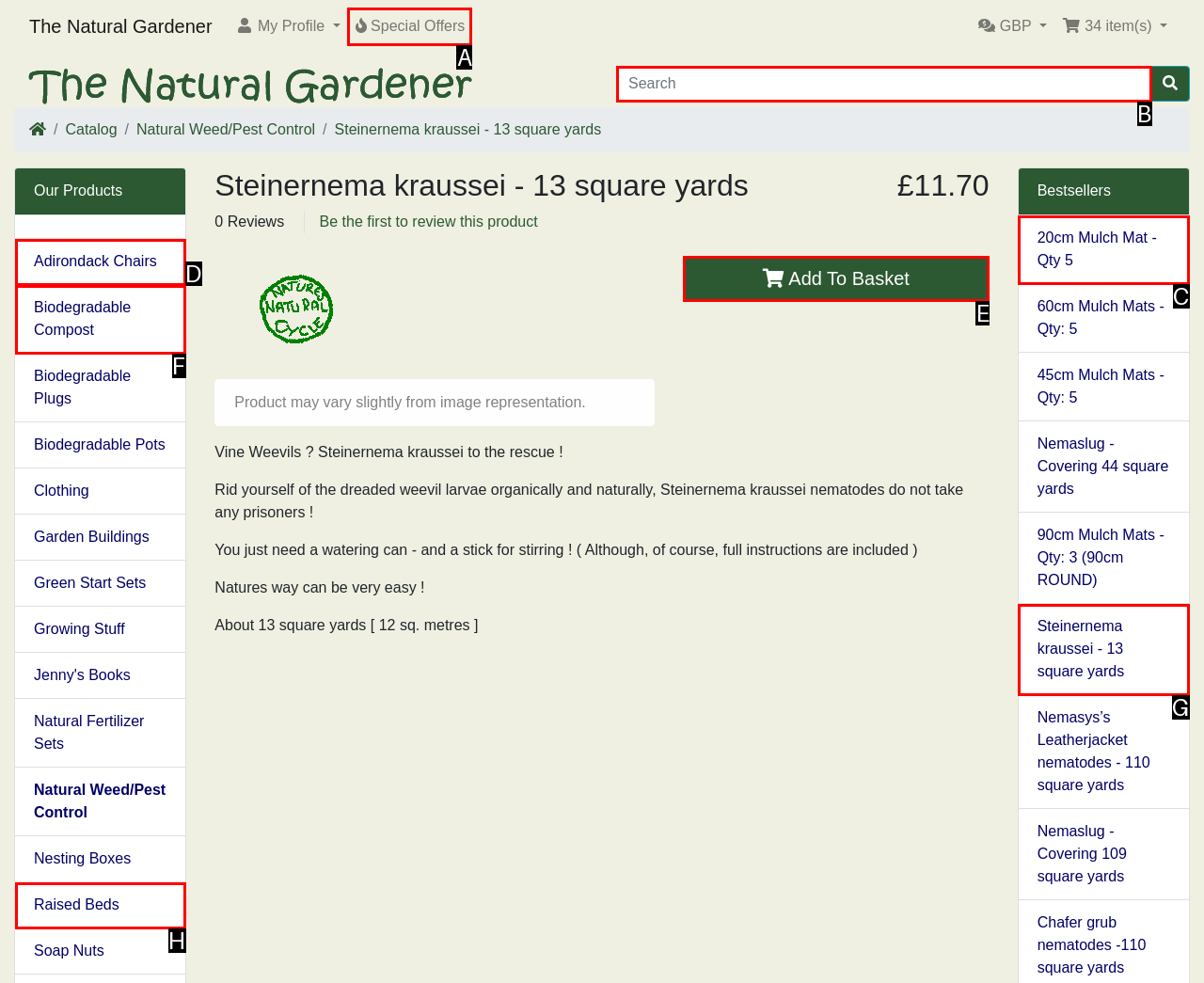Based on the choices marked in the screenshot, which letter represents the correct UI element to perform the task: Go to special offers?

A